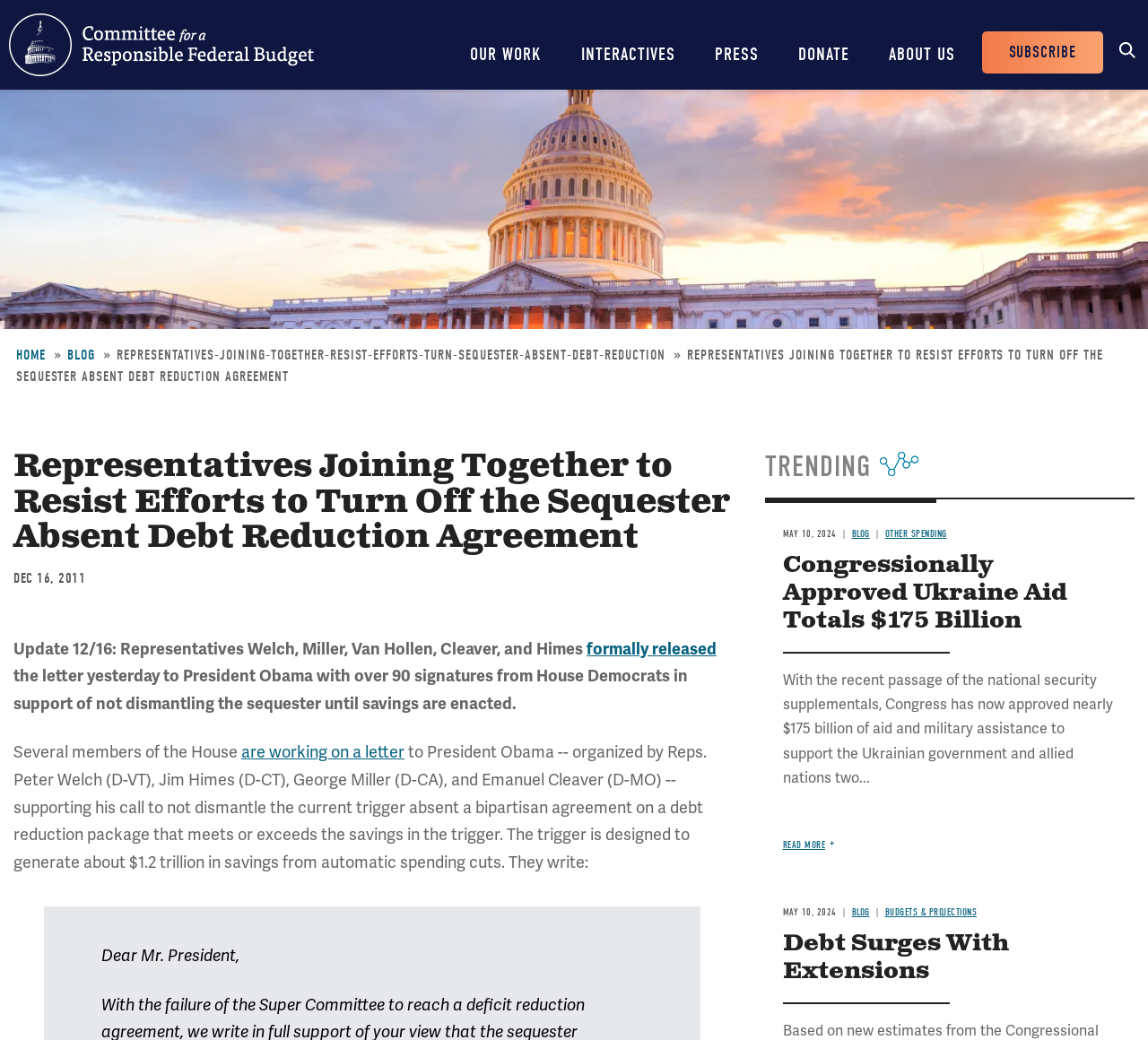Please locate the bounding box coordinates of the element that needs to be clicked to achieve the following instruction: "Click on the 'OUR WORK' link". The coordinates should be four float numbers between 0 and 1, i.e., [left, top, right, bottom].

[0.394, 0.0, 0.488, 0.086]